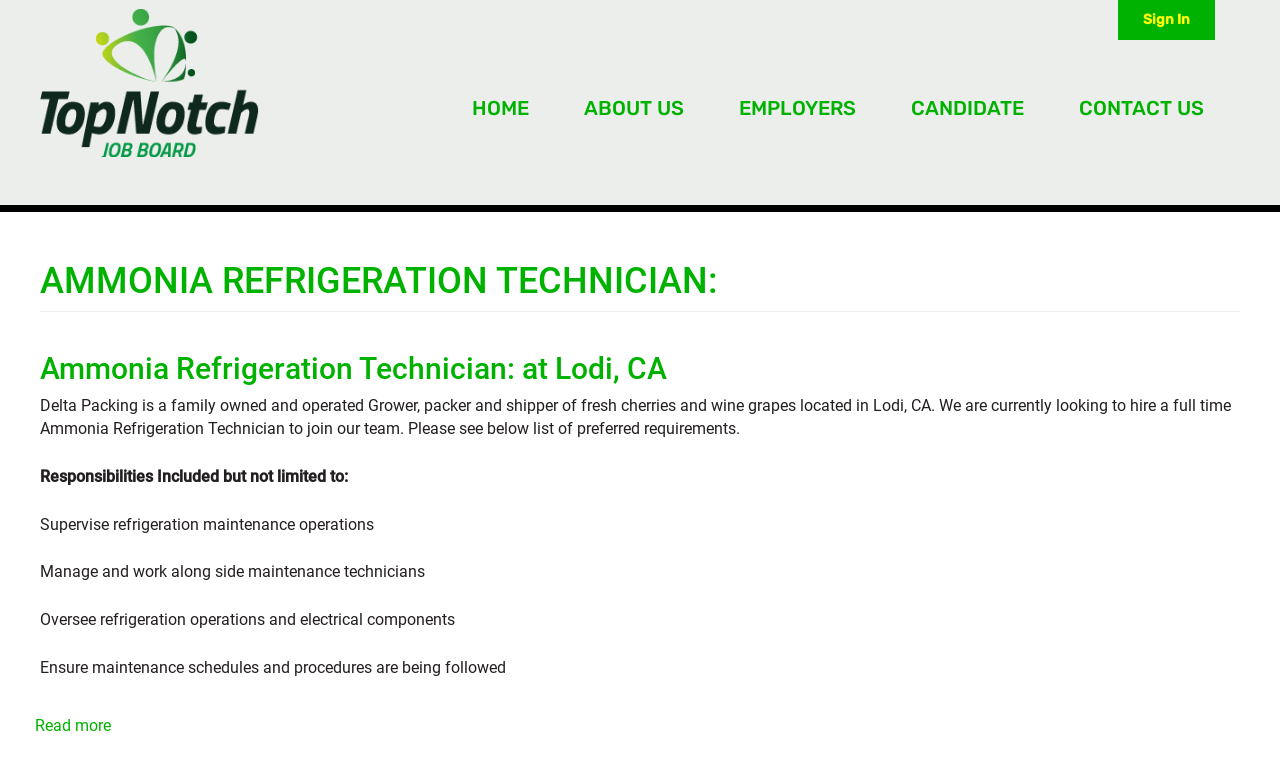Identify the bounding box coordinates of the section to be clicked to complete the task described by the following instruction: "View the job details of Ammonia Refrigeration Technician". The coordinates should be four float numbers between 0 and 1, formatted as [left, top, right, bottom].

[0.031, 0.45, 0.521, 0.495]